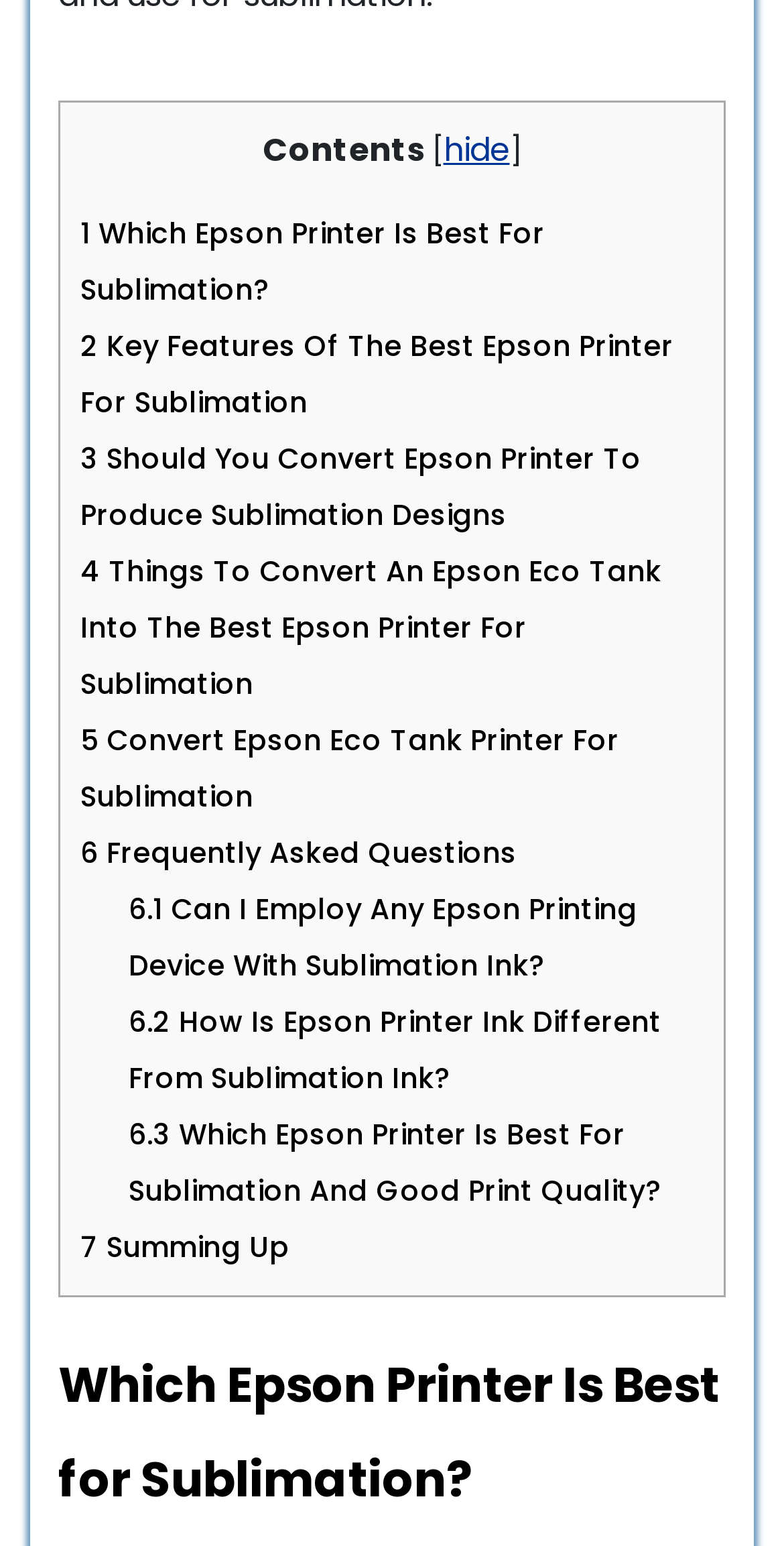Pinpoint the bounding box coordinates of the clickable area needed to execute the instruction: "Go to 'Summing Up'". The coordinates should be specified as four float numbers between 0 and 1, i.e., [left, top, right, bottom].

[0.103, 0.793, 0.369, 0.819]